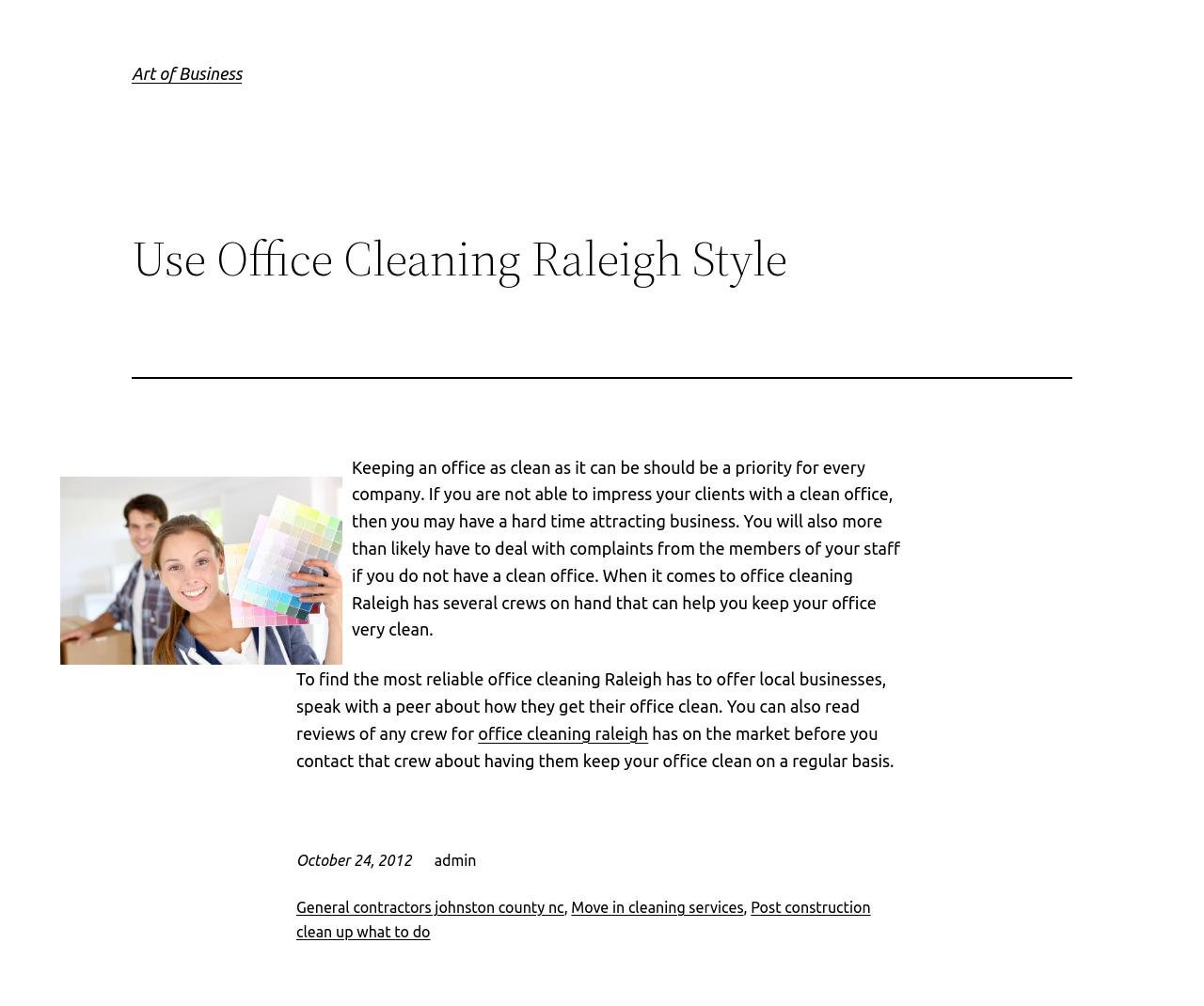Given the webpage screenshot, identify the bounding box of the UI element that matches this description: "Move in cleaning services".

[0.474, 0.893, 0.618, 0.91]